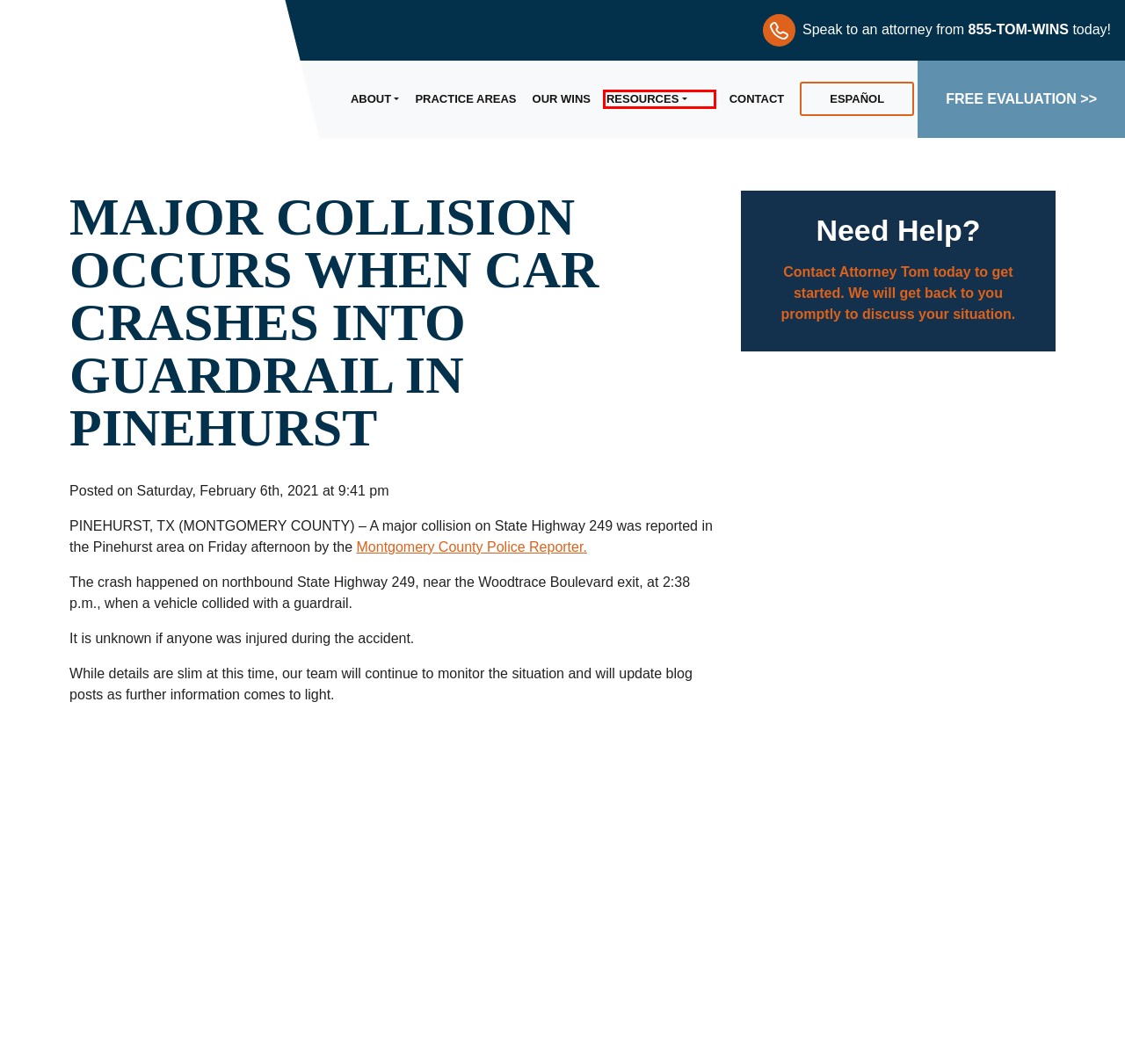Analyze the screenshot of a webpage featuring a red rectangle around an element. Pick the description that best fits the new webpage after interacting with the element inside the red bounding box. Here are the candidates:
A. Abogados de Lesiones Personales en Houston | Attorney Tom
B. Terms of Use | Attorney Tom
C. Contact Us | Attorney Tom
D. Our Wins | Attorney Tom
E. Personal Injury Practice Areas | Attorney Tom
F. About Our Personal Injury Law Firm | Attorney Tom
G. Law Firm Digital Marketing | Legal Web Design Services
H. Resources | Attorney Tom

H